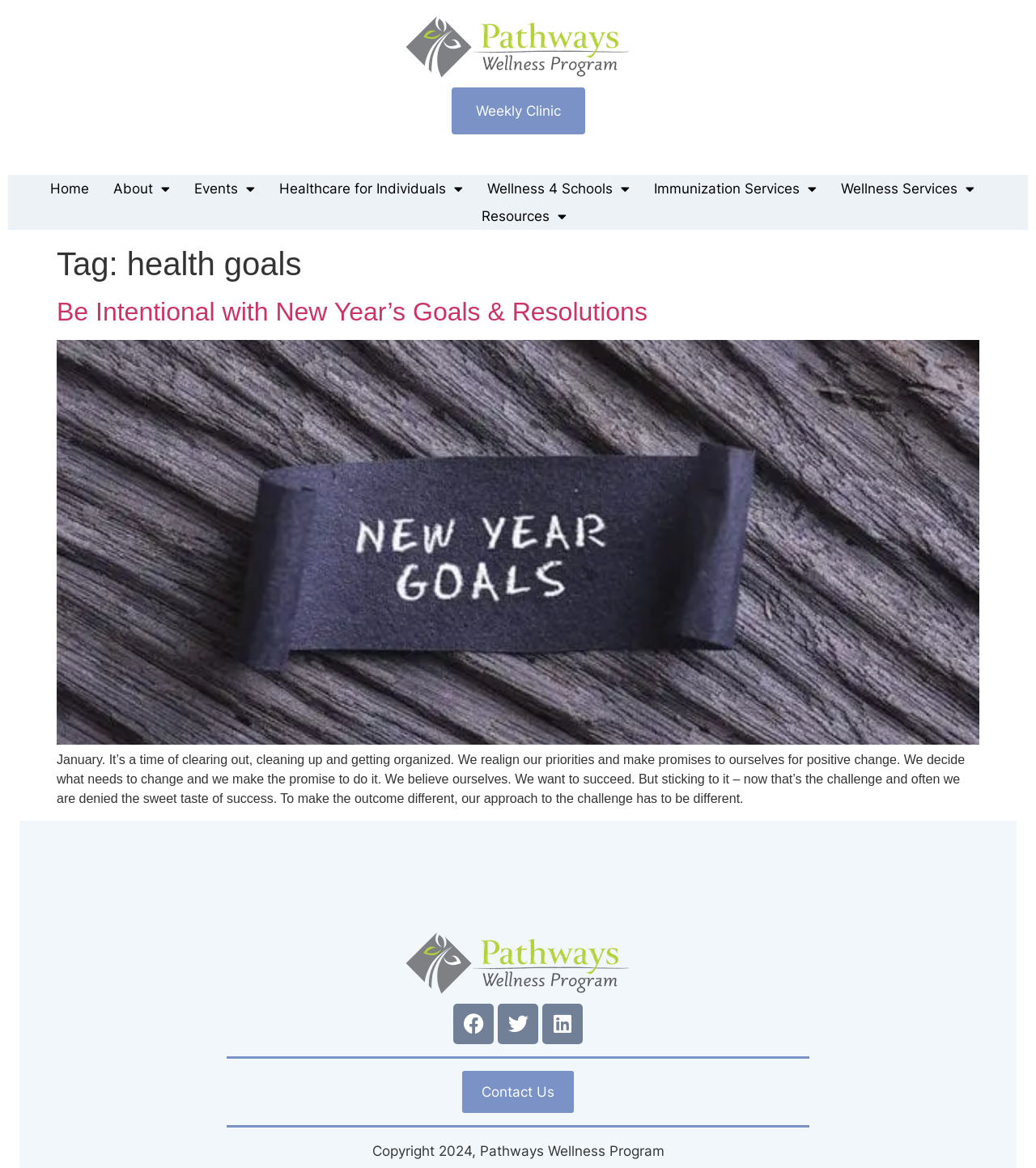What type of services are offered?
Based on the image, give a one-word or short phrase answer.

Wellness services